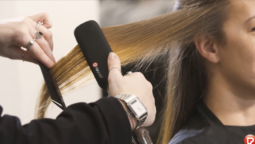What is the name of the hair straightener?
Provide a short answer using one word or a brief phrase based on the image.

NITION Professional Salon Hair Straightener